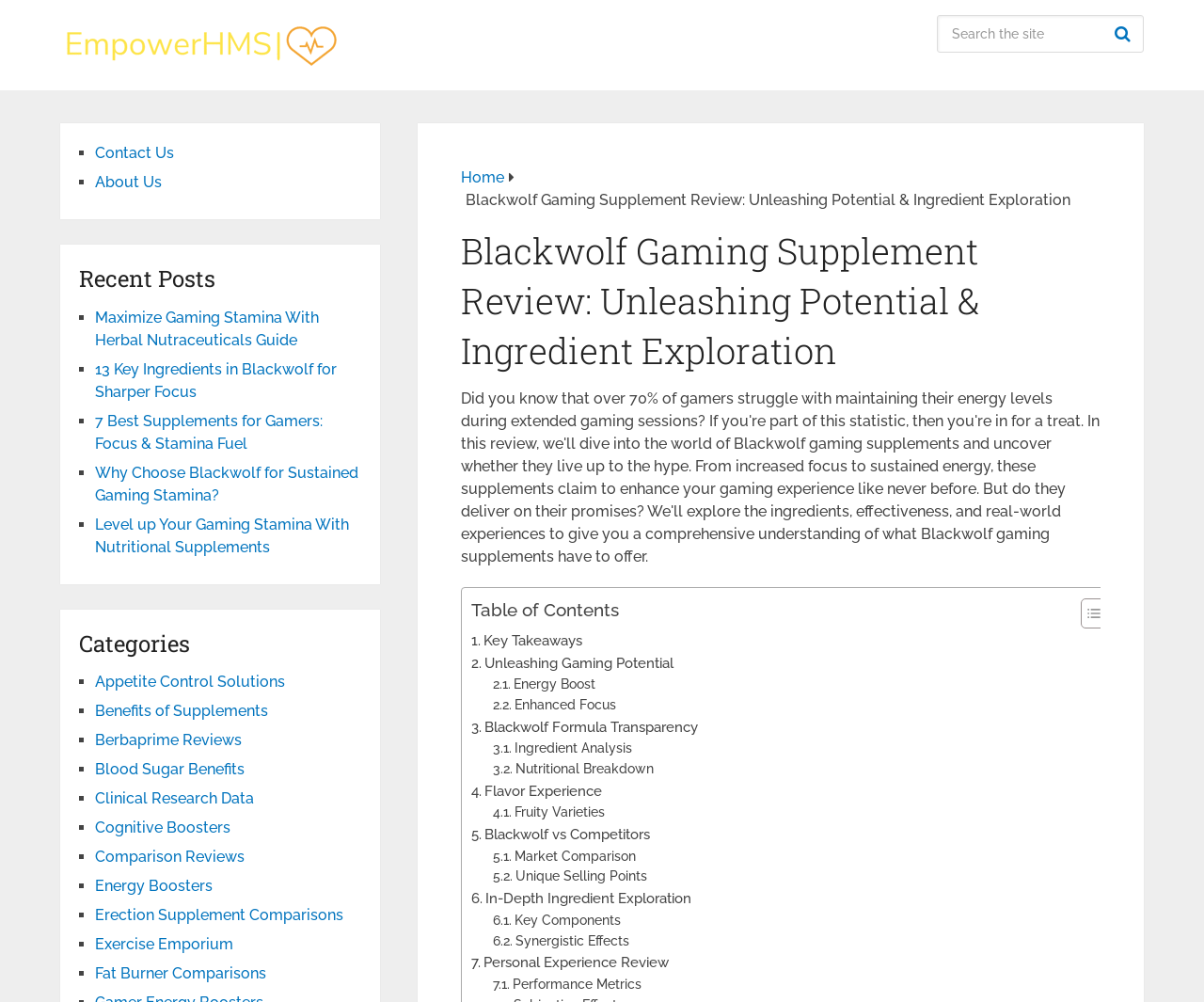What is the category of the last link in the categories section?
Observe the image and answer the question with a one-word or short phrase response.

Exercise Emporium